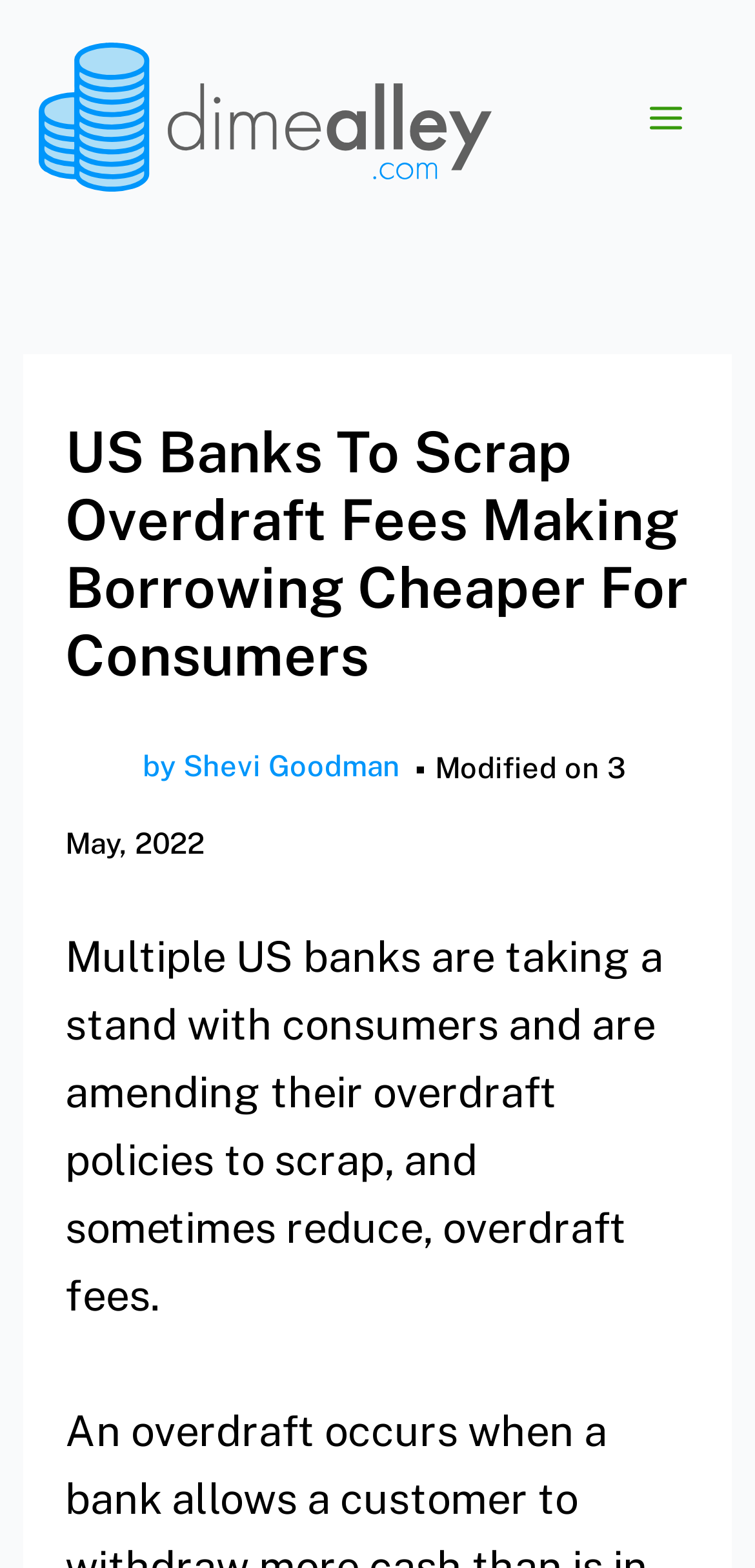Provide your answer in one word or a succinct phrase for the question: 
What is the logo of the website?

DimeAlley Logo